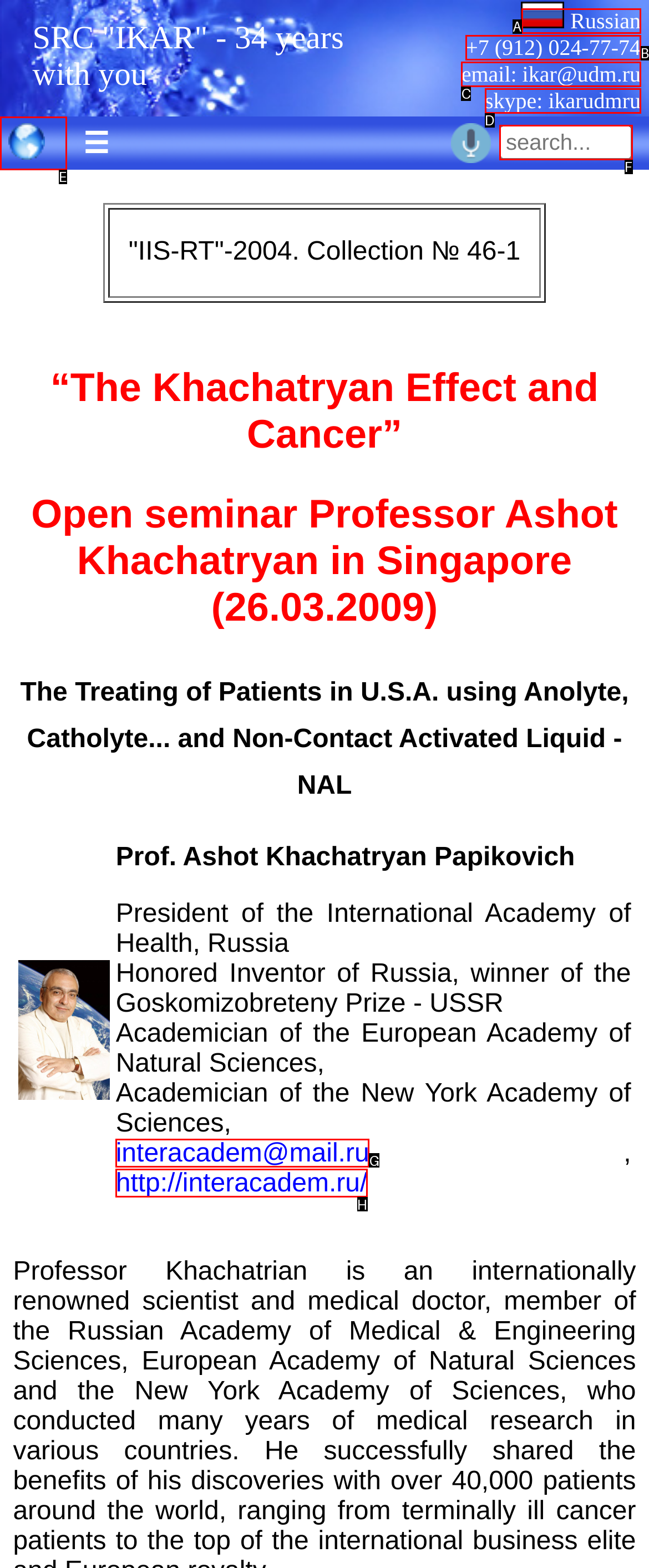Which option corresponds to the following element description: +7 (912) 024-77-74?
Please provide the letter of the correct choice.

B